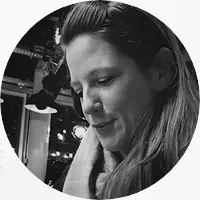What is the shape of the portrait?
Based on the content of the image, thoroughly explain and answer the question.

The portrait has a round format, which adds a soft and inviting feel to the image, highlighting the woman's features and creating a sense of warmth and approachability.